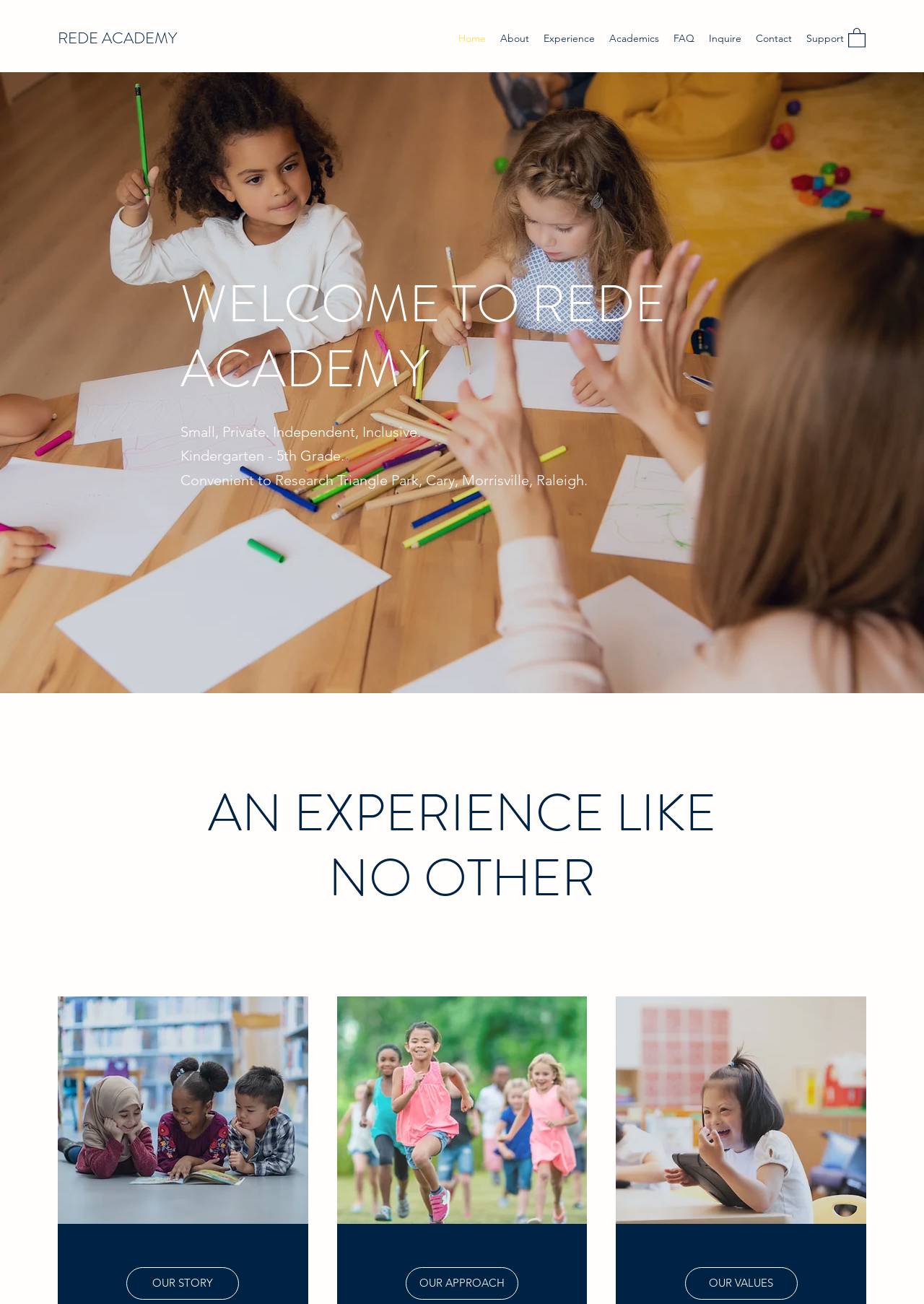Pinpoint the bounding box coordinates of the element that must be clicked to accomplish the following instruction: "Click the REDE ACADEMY link". The coordinates should be in the format of four float numbers between 0 and 1, i.e., [left, top, right, bottom].

[0.062, 0.02, 0.191, 0.038]